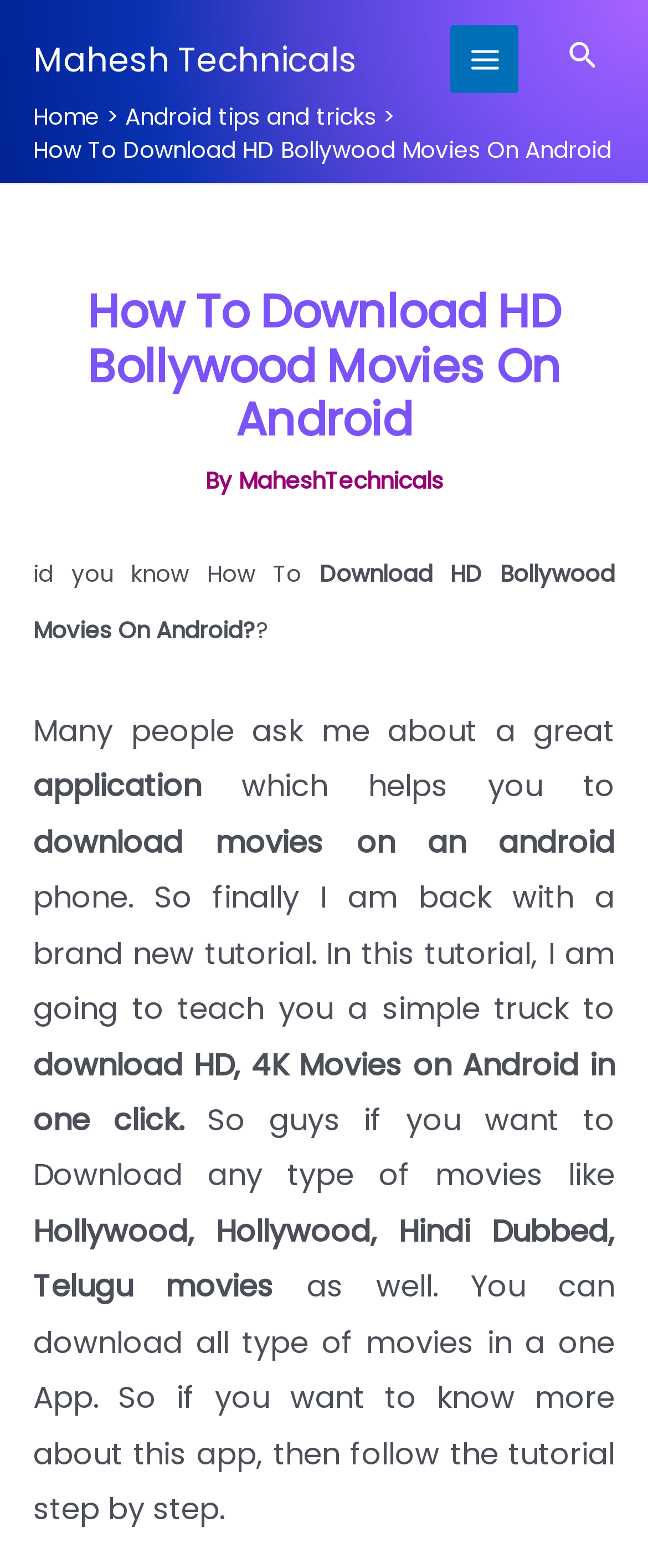What is the format of the tutorial?
Please provide a single word or phrase based on the screenshot.

Step-by-step guide